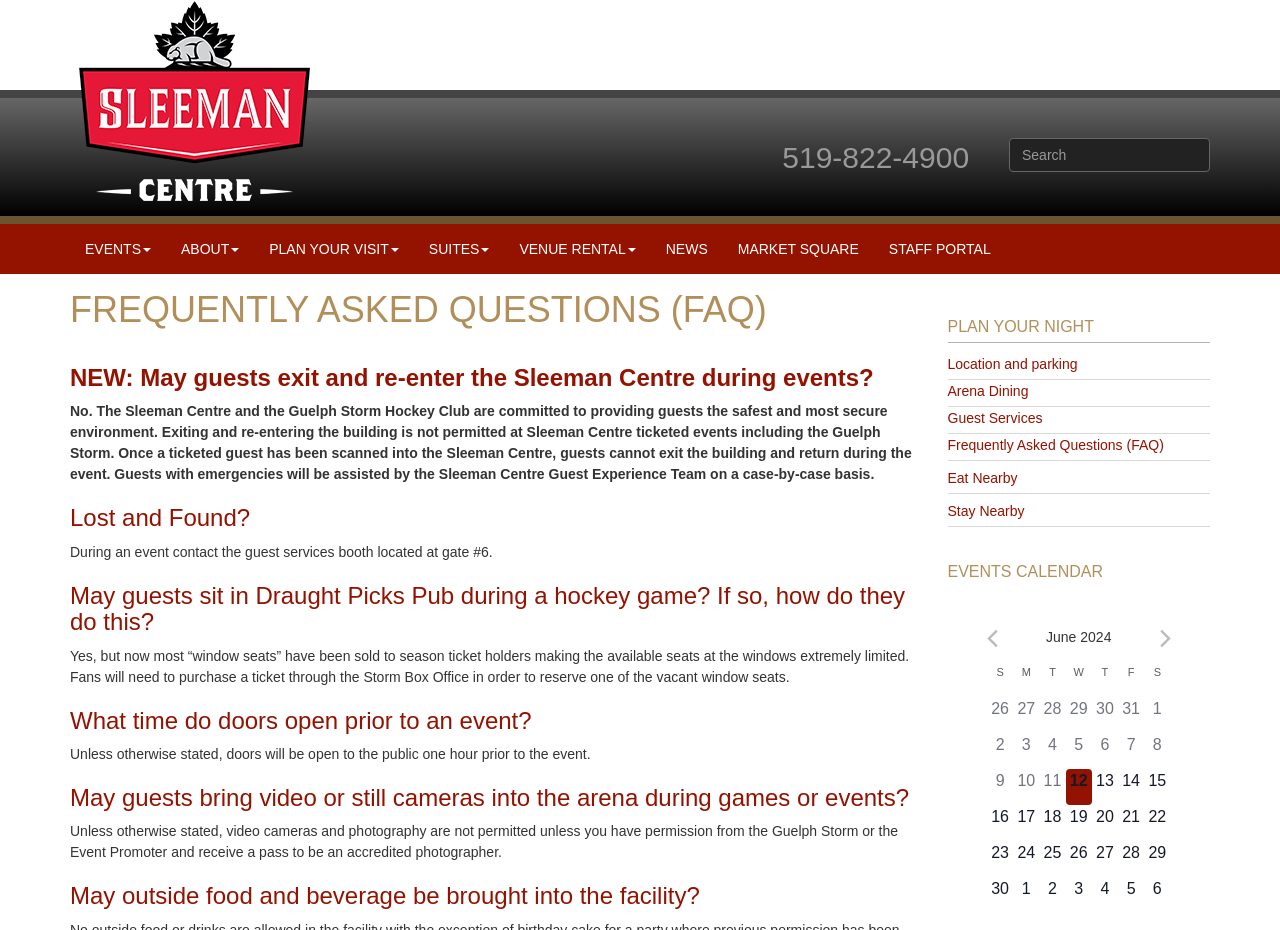Please give a short response to the question using one word or a phrase:
Can guests exit and re-enter the Sleeman Centre during events?

No